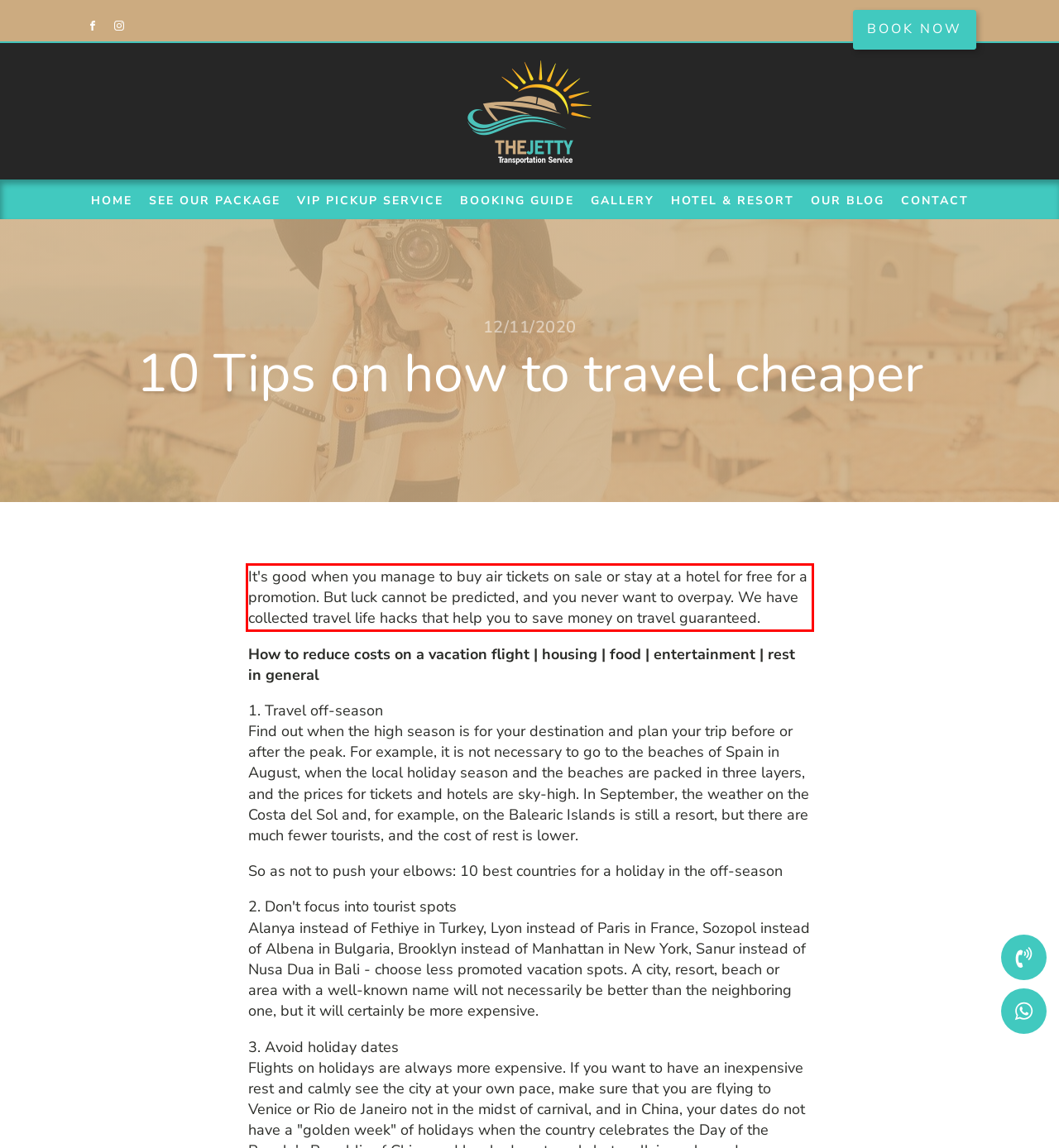You are provided with a screenshot of a webpage that includes a UI element enclosed in a red rectangle. Extract the text content inside this red rectangle.

It's good when you manage to buy air tickets on sale or stay at a hotel for free for a promotion. But luck cannot be predicted, and you never want to overpay. We have collected travel life hacks that help you to save money on travel guaranteed.